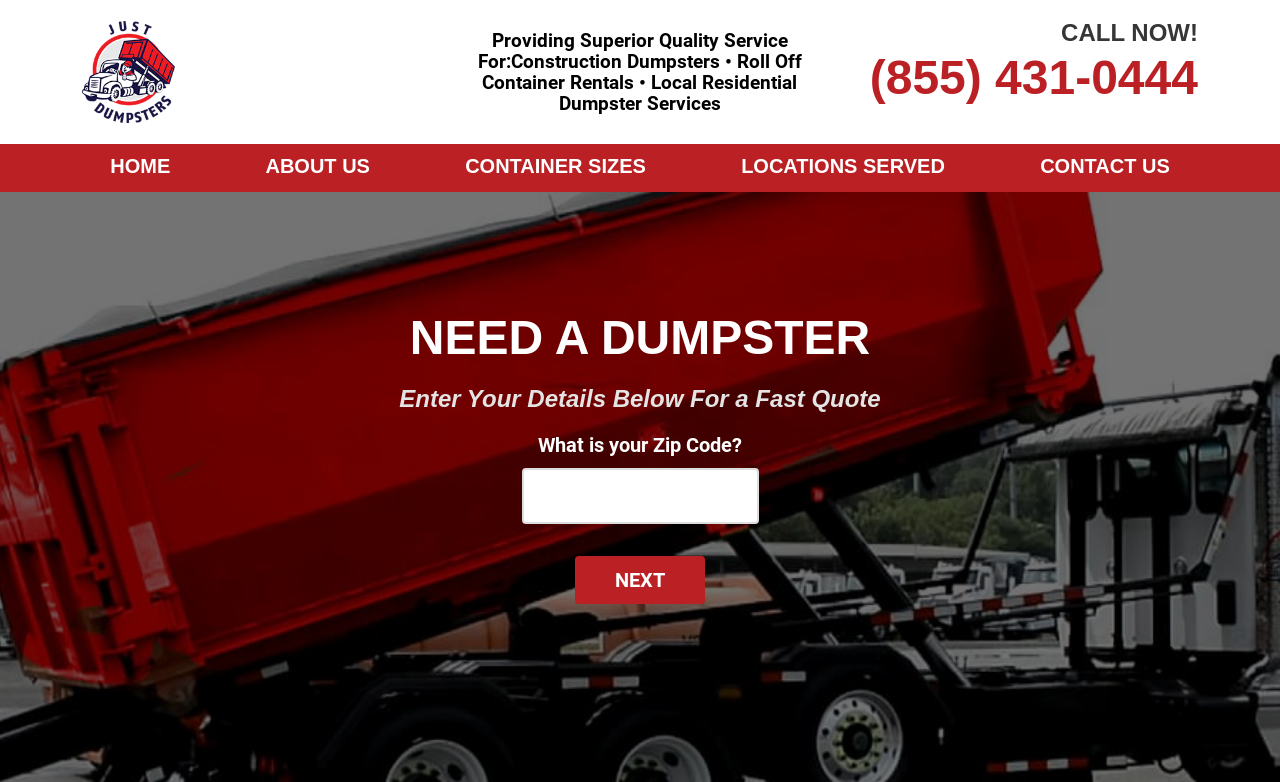Indicate the bounding box coordinates of the clickable region to achieve the following instruction: "Call the phone number."

[0.658, 0.061, 0.936, 0.138]